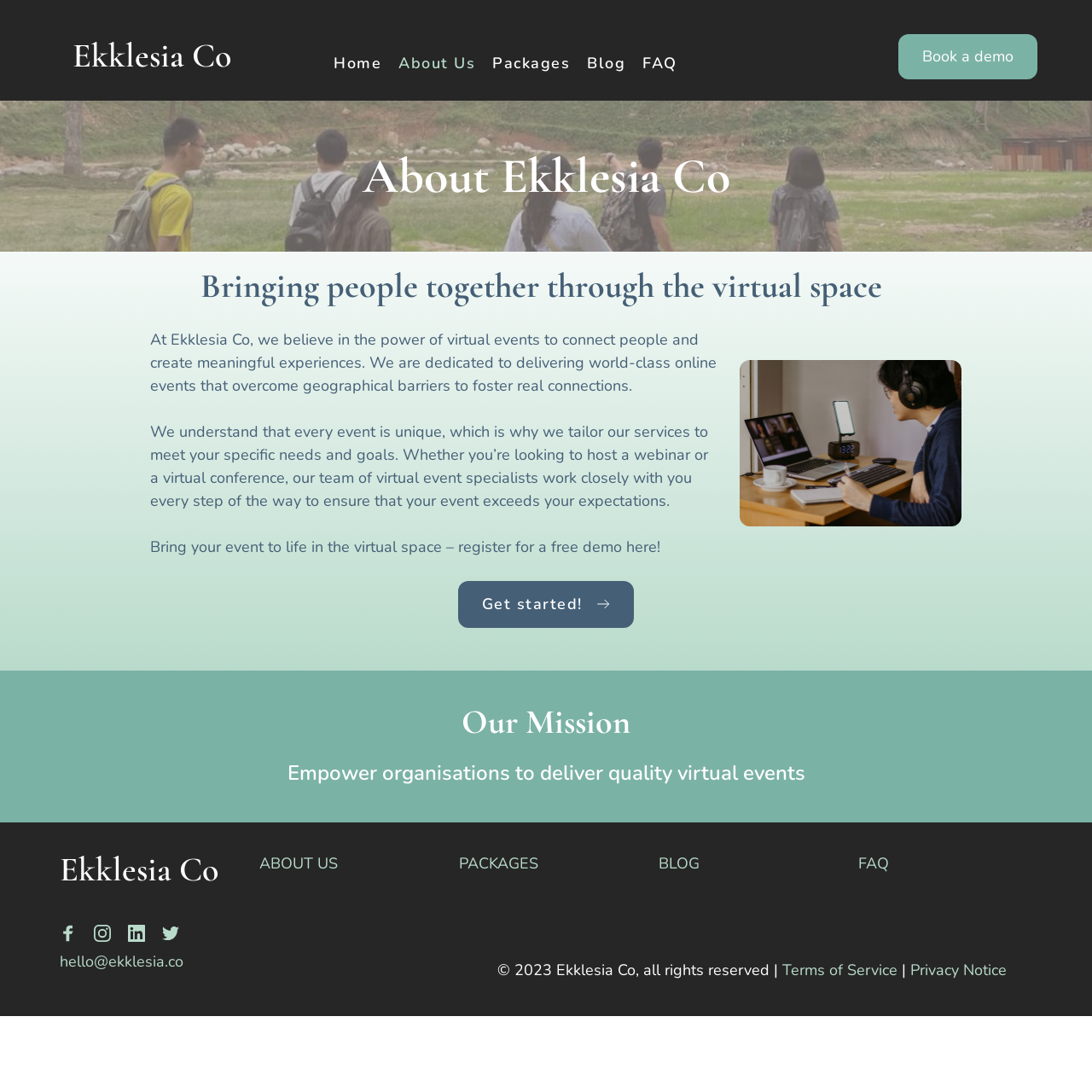Extract the primary headline from the webpage and present its text.

About Ekklesia Co